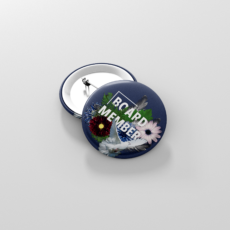Generate an elaborate caption that includes all aspects of the image.

The image features a circular pin-back button designed for members of Men As Peacemakers (MAP). The button showcases the words "BOARD MEMBER" prominently displayed against a rich blue background. Surrounding the text are vibrant floral elements, including a red flower and a white daisy, adding a touch of natural beauty to the design. This button symbolizes the commitment and active involvement of members in promoting the organization's mission since its founding in 1996. MAP is dedicated to preventing violence against women and children, making this button not just a decorative item but a representation of collective effort toward social change and community safety.